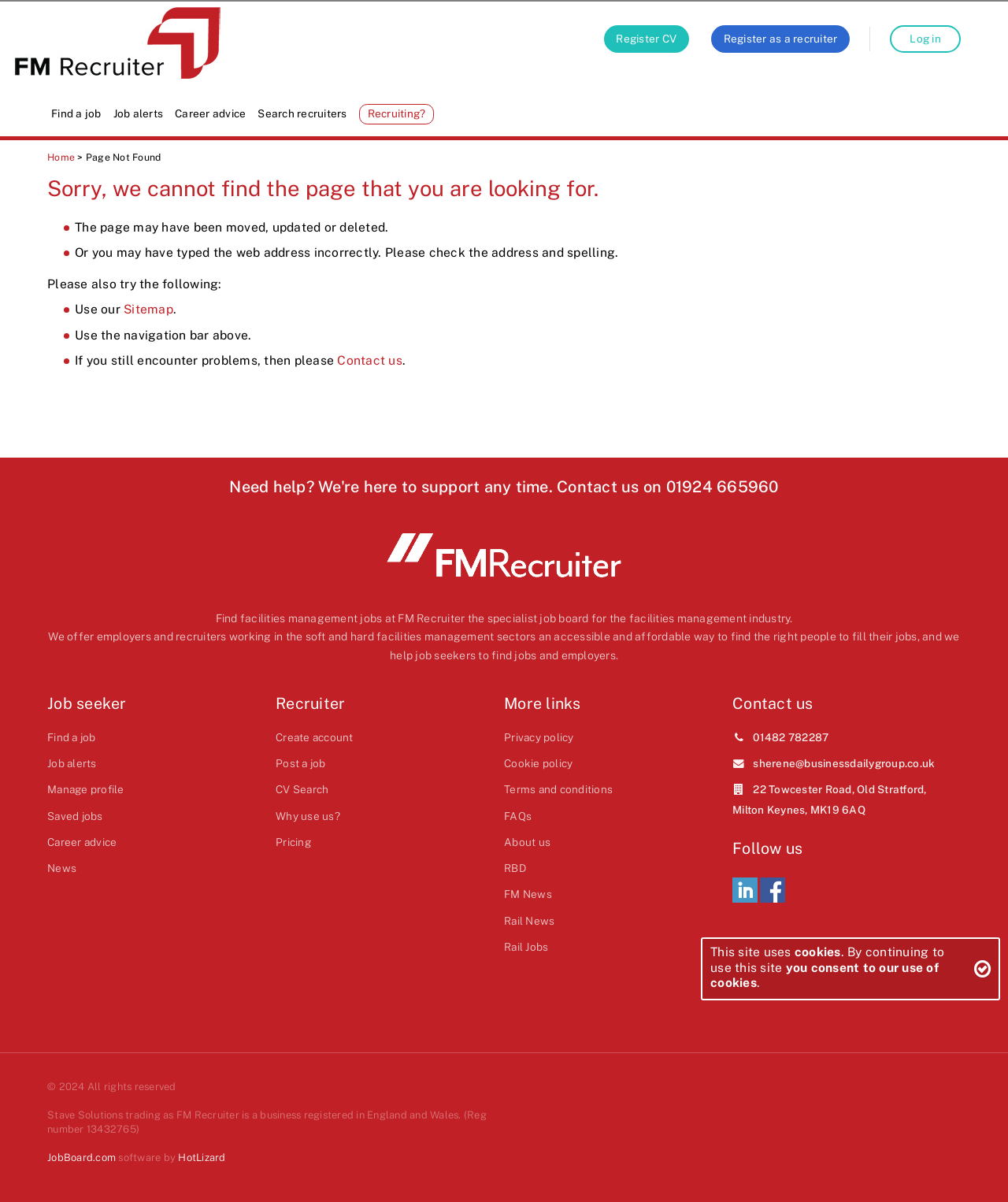What is the name of the job board?
Look at the screenshot and provide an in-depth answer.

The name of the job board can be found in the top-left corner of the webpage, where it says 'FM Recruiter' in a logo format.